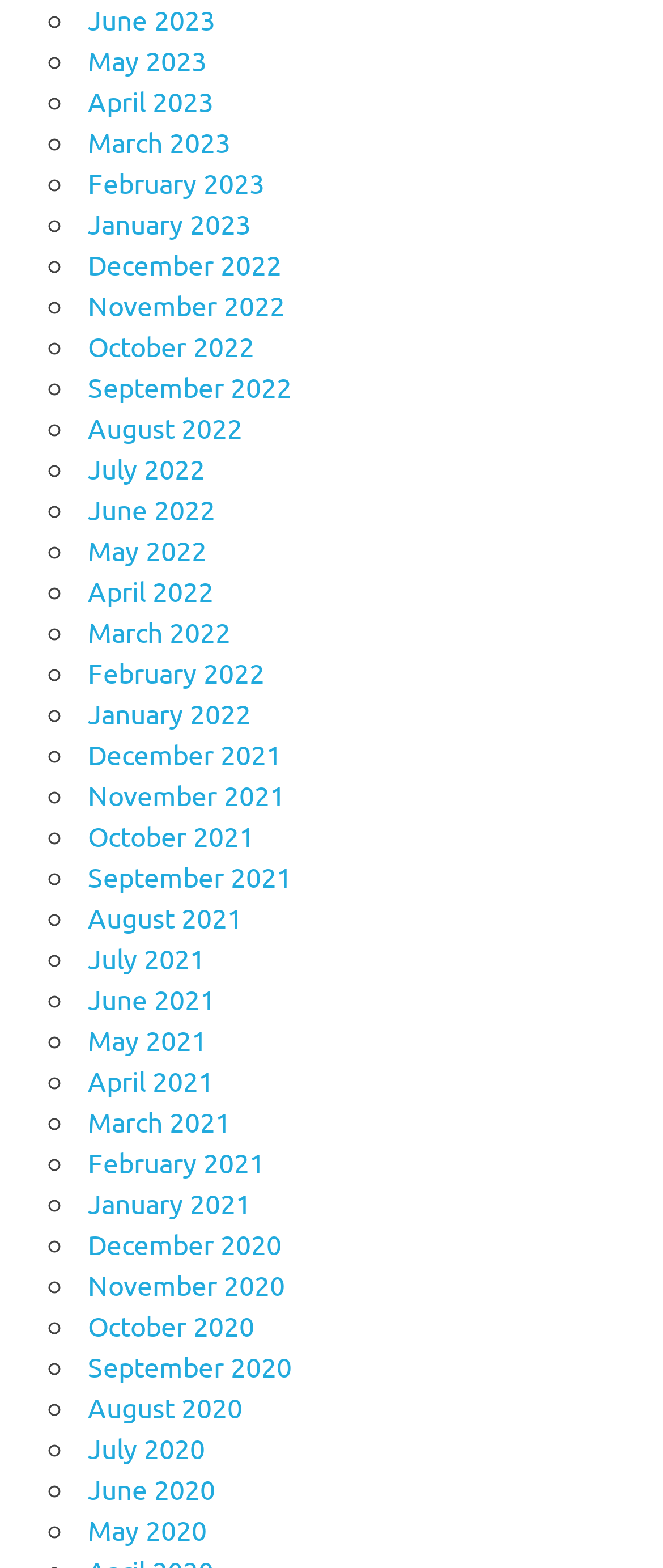How many months are listed? Please answer the question using a single word or phrase based on the image.

36